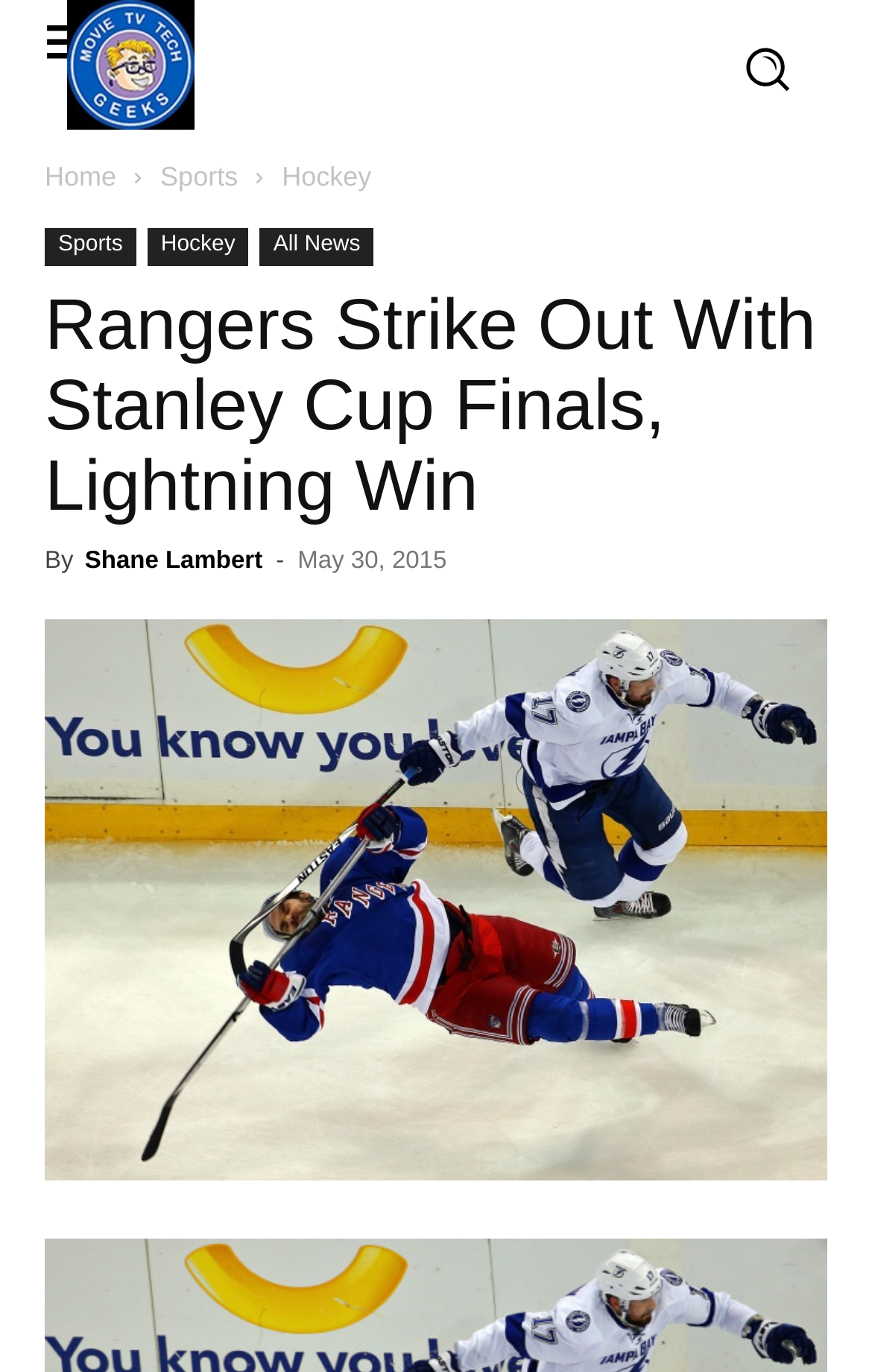Can you find the bounding box coordinates of the area I should click to execute the following instruction: "Go to Home page"?

[0.051, 0.117, 0.133, 0.14]